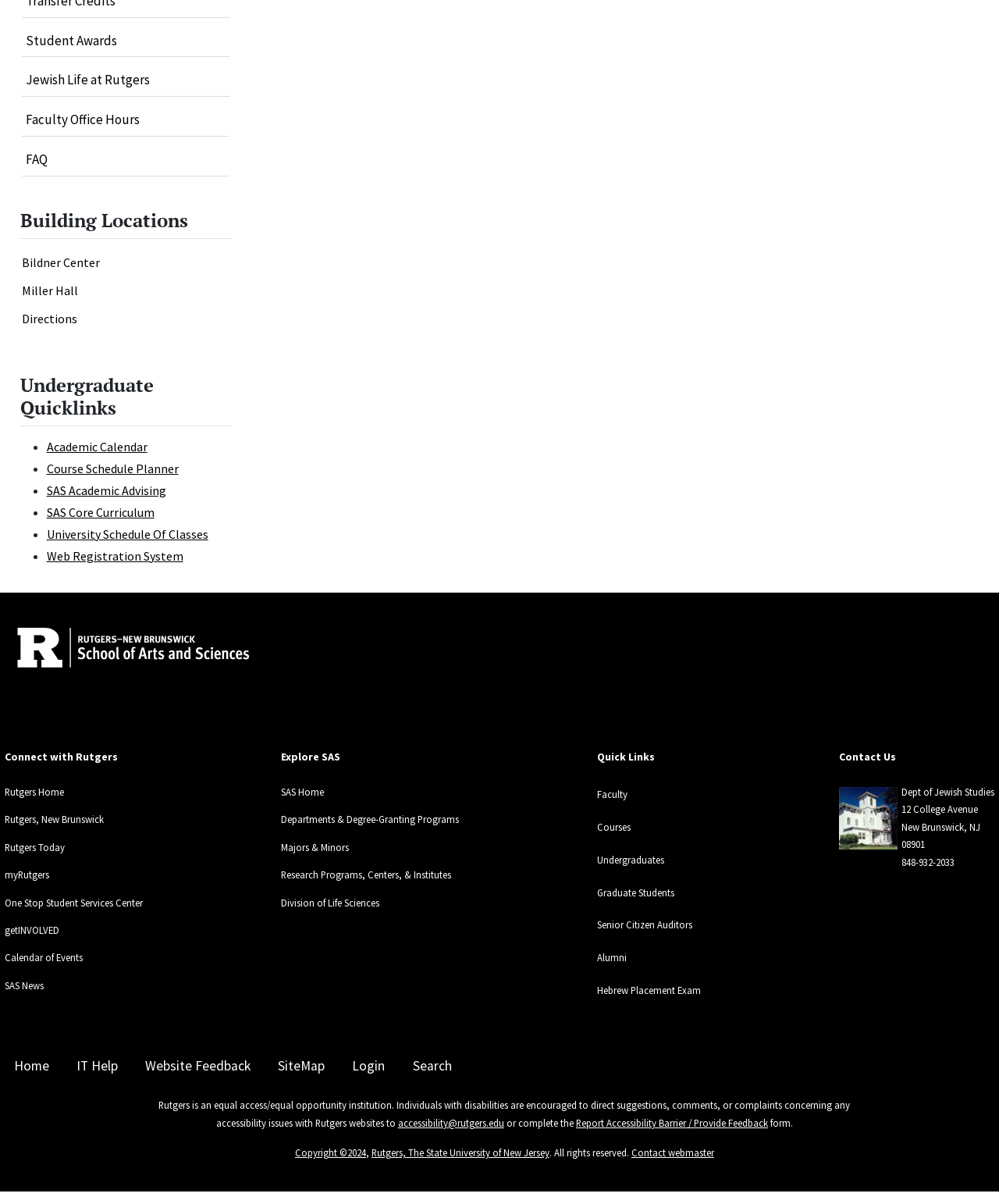Determine the bounding box coordinates for the HTML element described here: "Research Programs, Centers, & Institutes".

[0.281, 0.721, 0.452, 0.732]